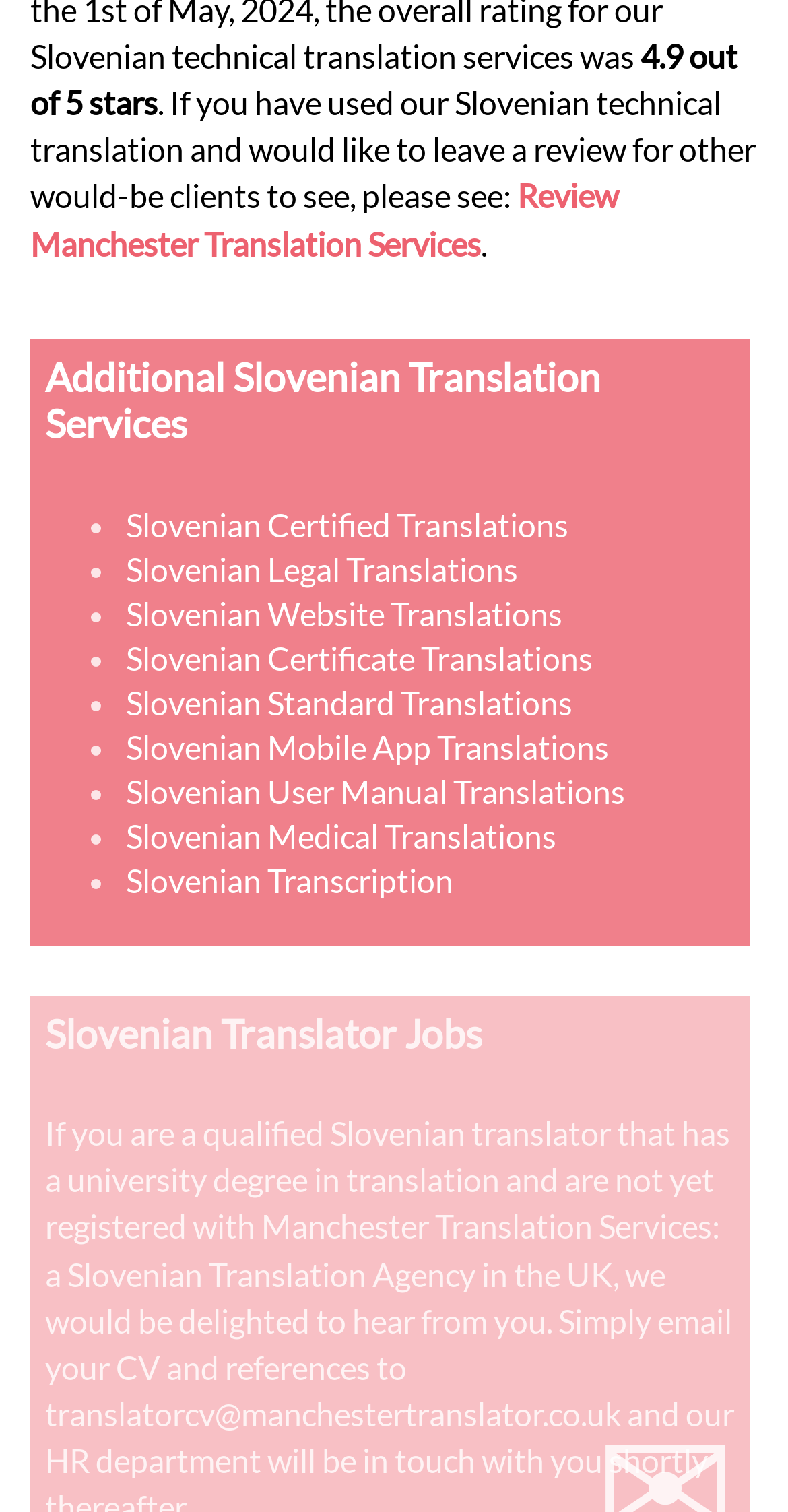Determine the bounding box coordinates of the clickable area required to perform the following instruction: "Get Slovenian Certified Translations". The coordinates should be represented as four float numbers between 0 and 1: [left, top, right, bottom].

[0.159, 0.334, 0.721, 0.36]